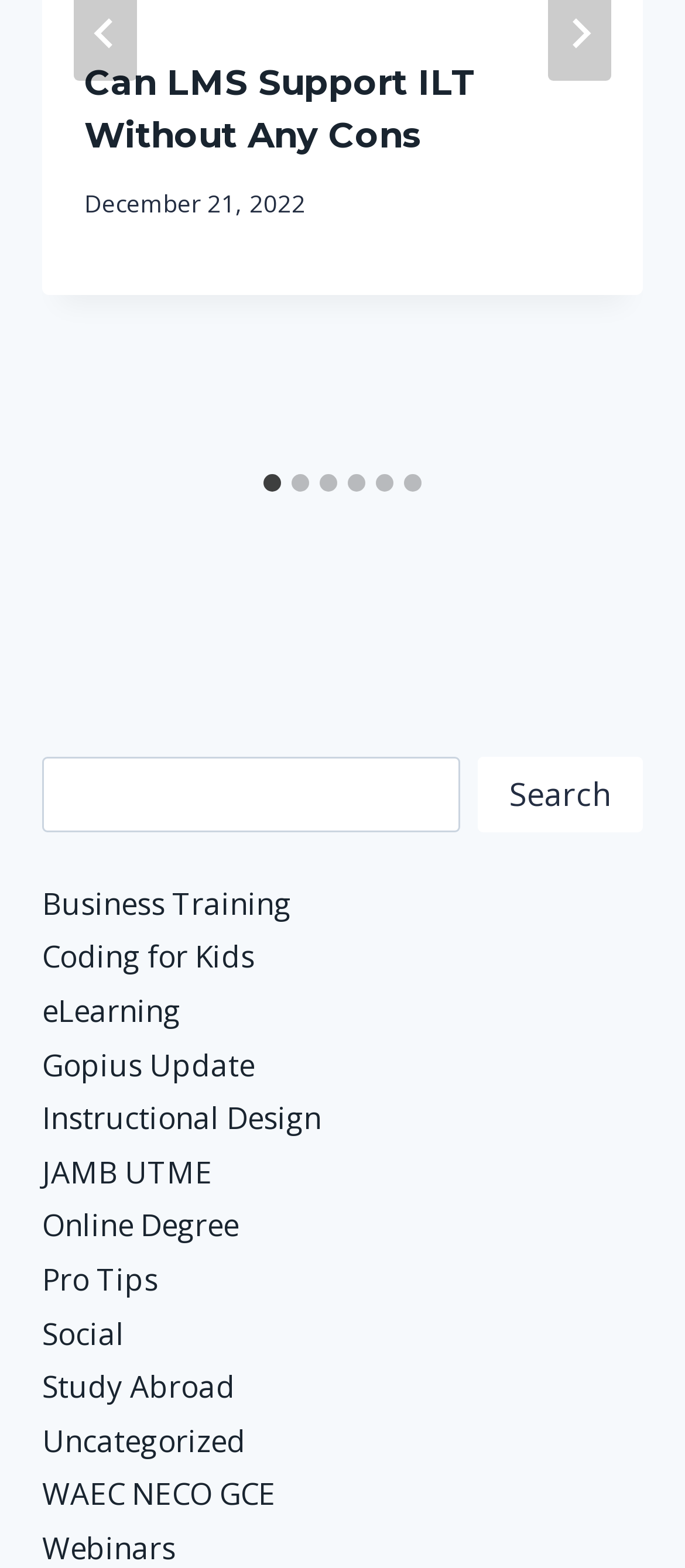Identify the bounding box coordinates for the UI element described by the following text: "Dr. Godwin Pius". Provide the coordinates as four float numbers between 0 and 1, in the format [left, top, right, bottom].

[0.123, 0.143, 0.249, 0.213]